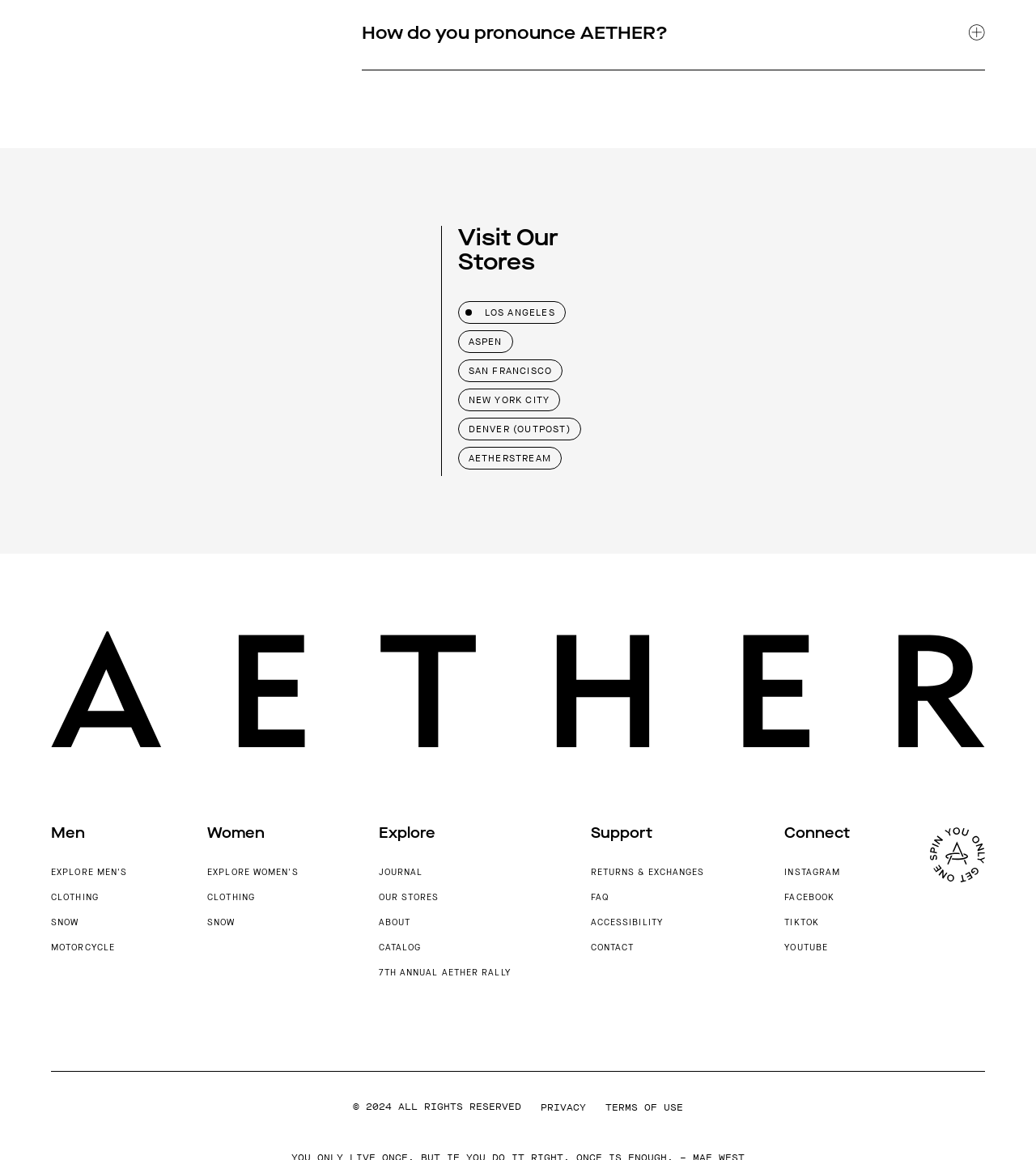Determine the bounding box coordinates of the element that should be clicked to execute the following command: "Read the journal".

[0.365, 0.746, 0.408, 0.757]